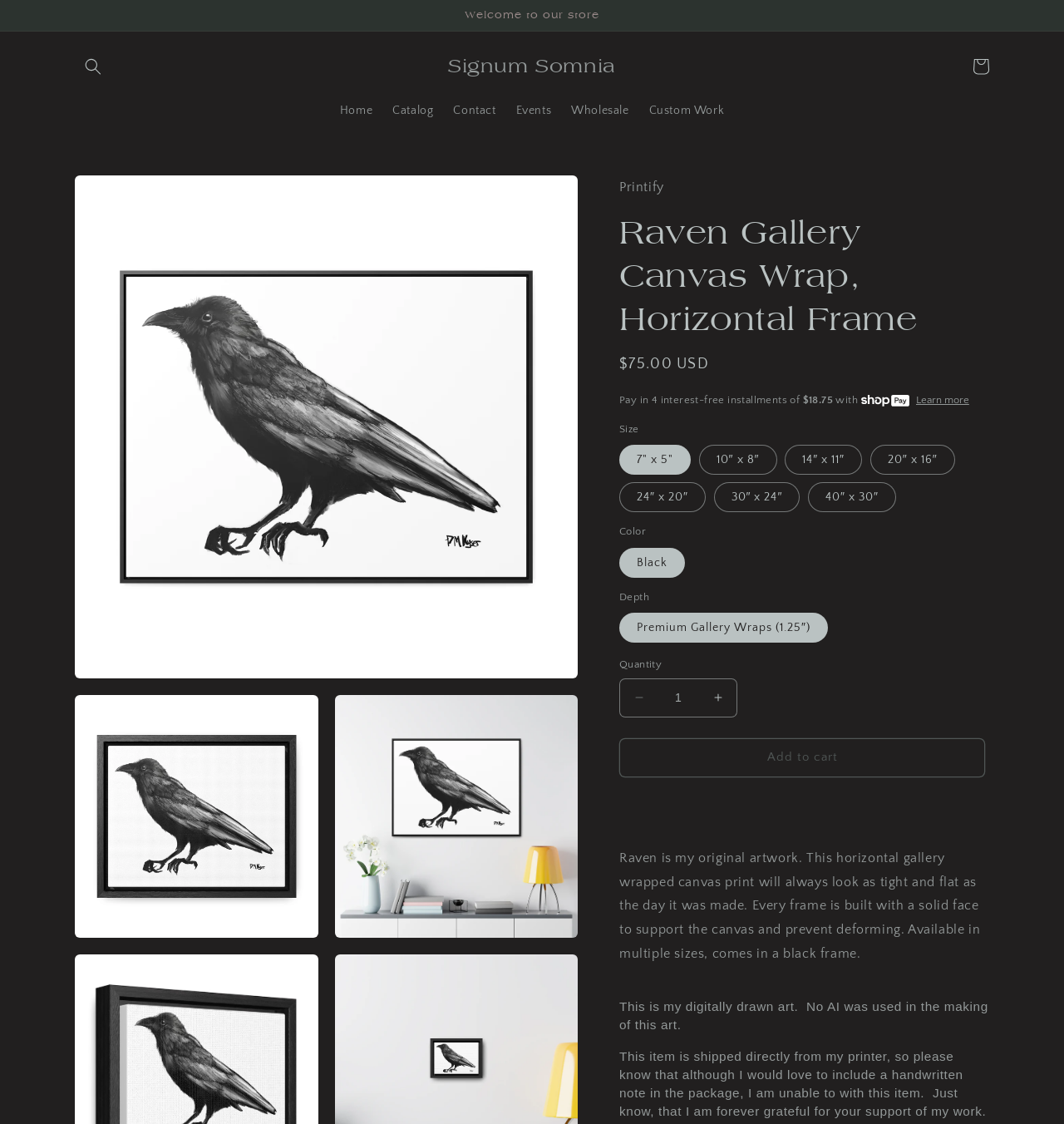Determine the bounding box coordinates of the clickable area required to perform the following instruction: "Search for products". The coordinates should be represented as four float numbers between 0 and 1: [left, top, right, bottom].

[0.07, 0.043, 0.105, 0.075]